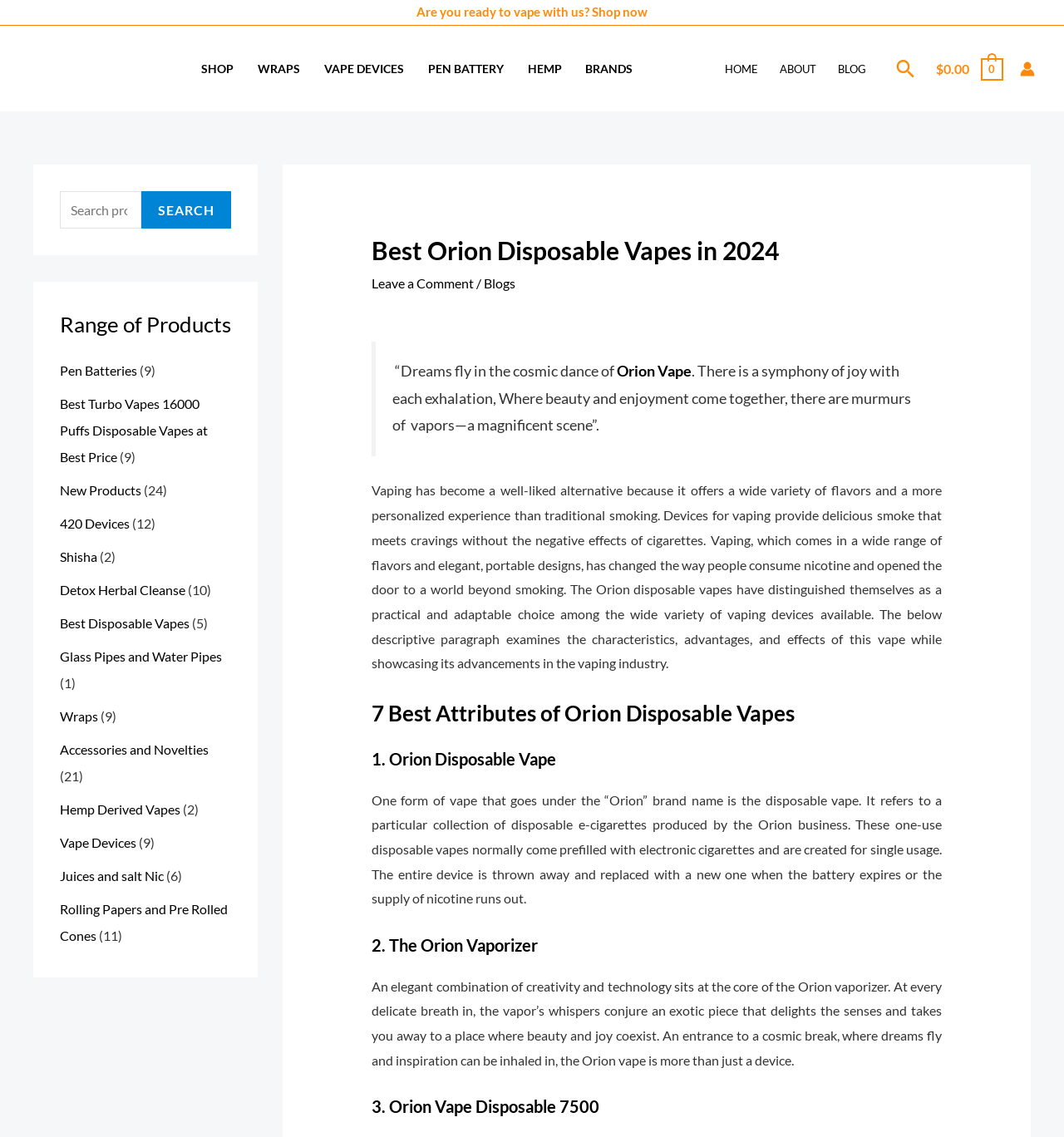Identify the headline of the webpage and generate its text content.

Best Orion Disposable Vapes in 2024